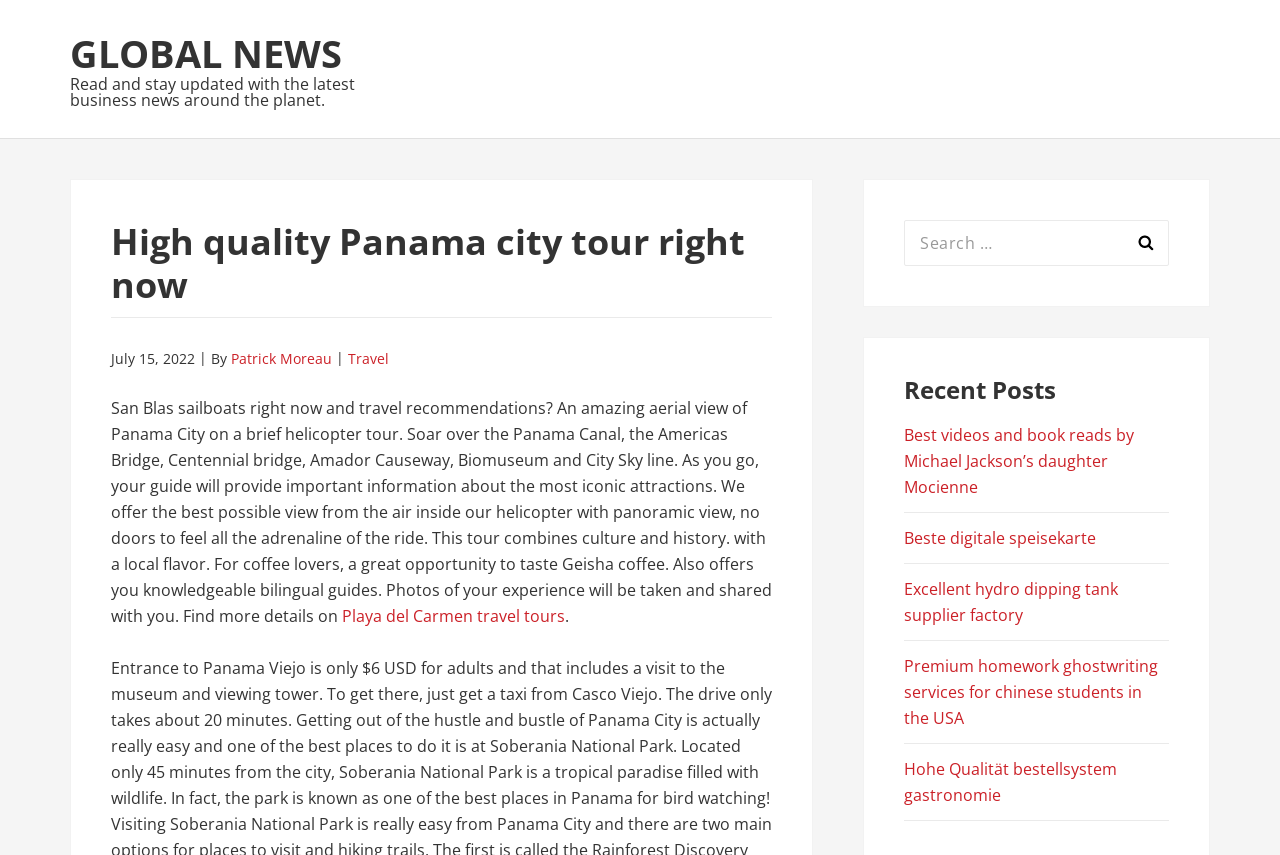Who is the author of the article?
Answer the question using a single word or phrase, according to the image.

Patrick Moreau